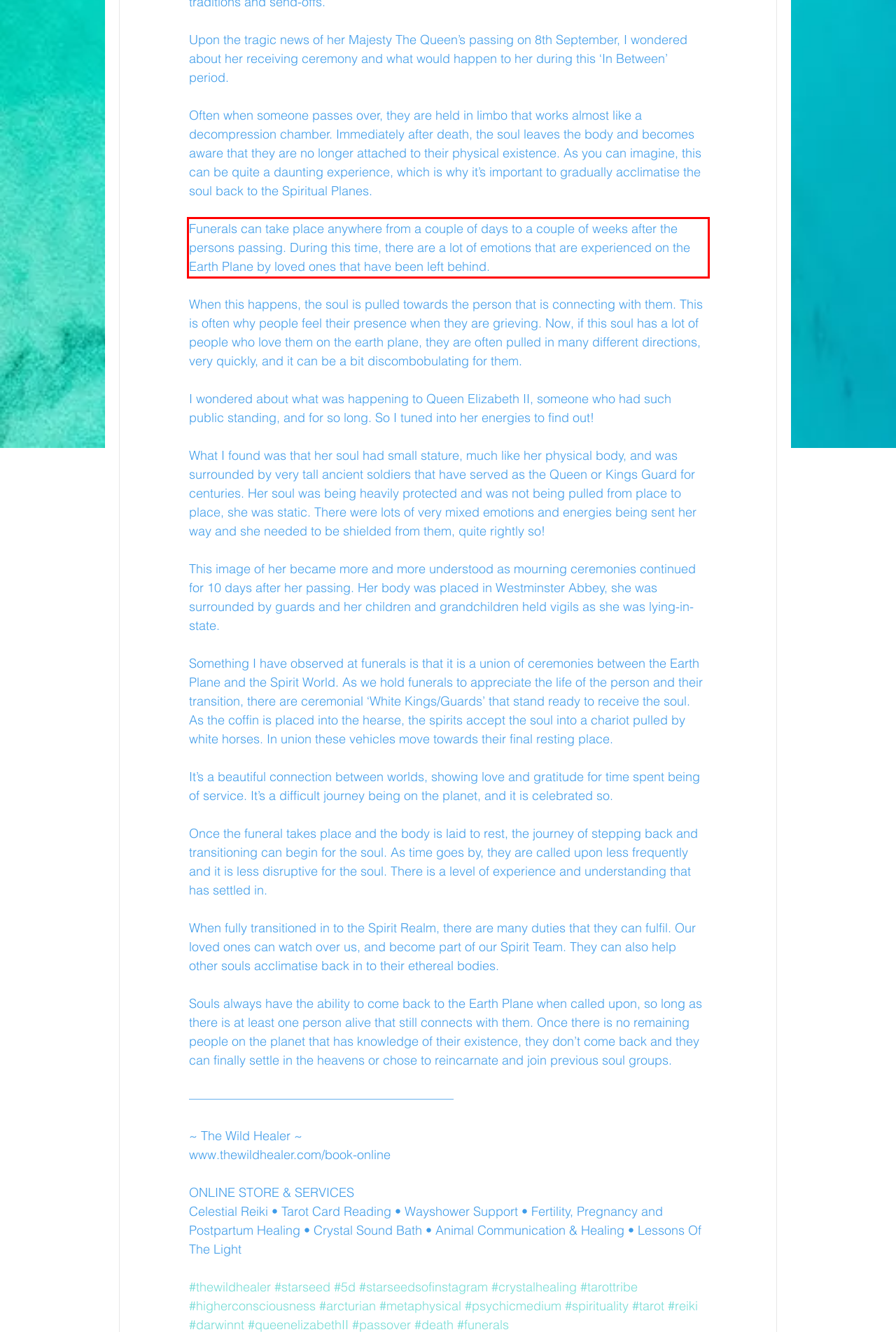Look at the webpage screenshot and recognize the text inside the red bounding box.

Funerals can take place anywhere from a couple of days to a couple of weeks after the persons passing. During this time, there are a lot of emotions that are experienced on the Earth Plane by loved ones that have been left behind.